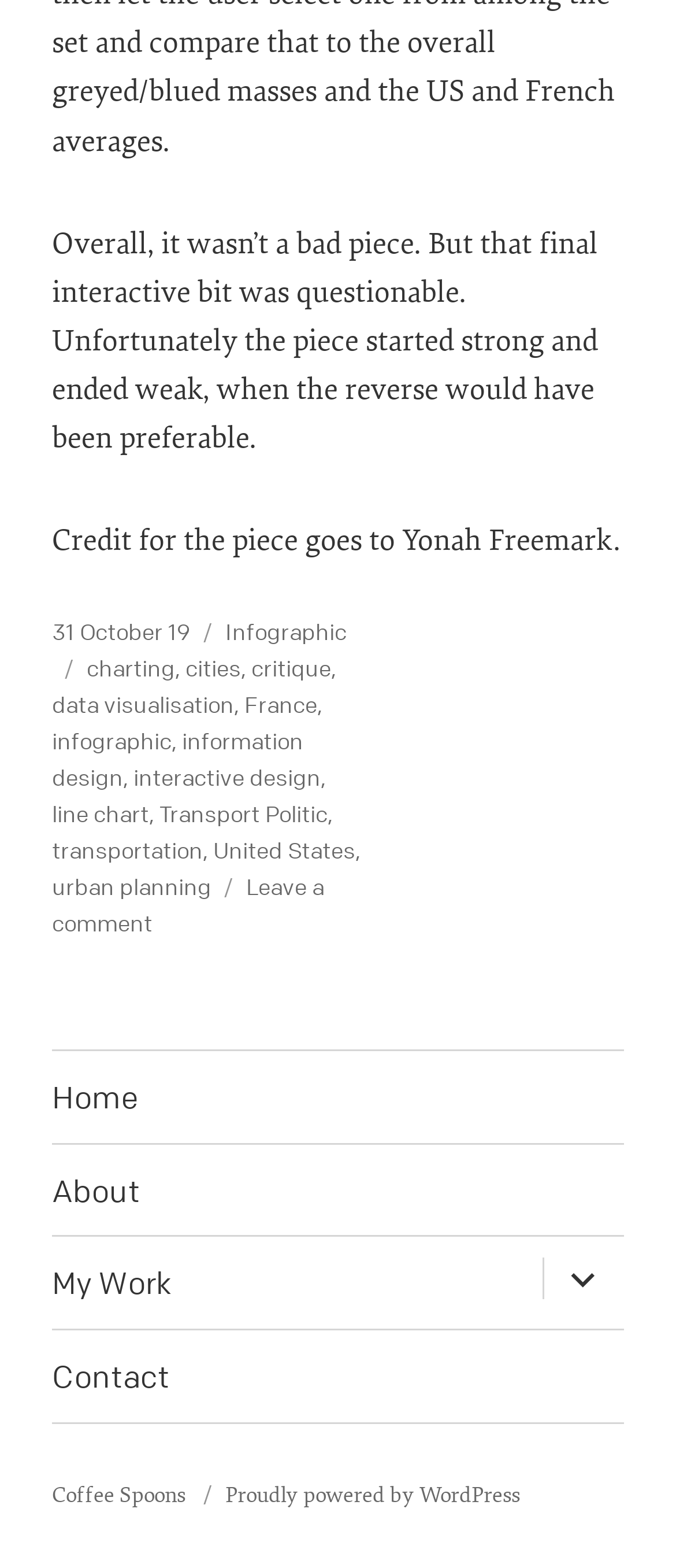Locate the bounding box coordinates of the element to click to perform the following action: 'Click on the 'About' link in the footer'. The coordinates should be given as four float values between 0 and 1, in the form of [left, top, right, bottom].

[0.077, 0.73, 0.923, 0.788]